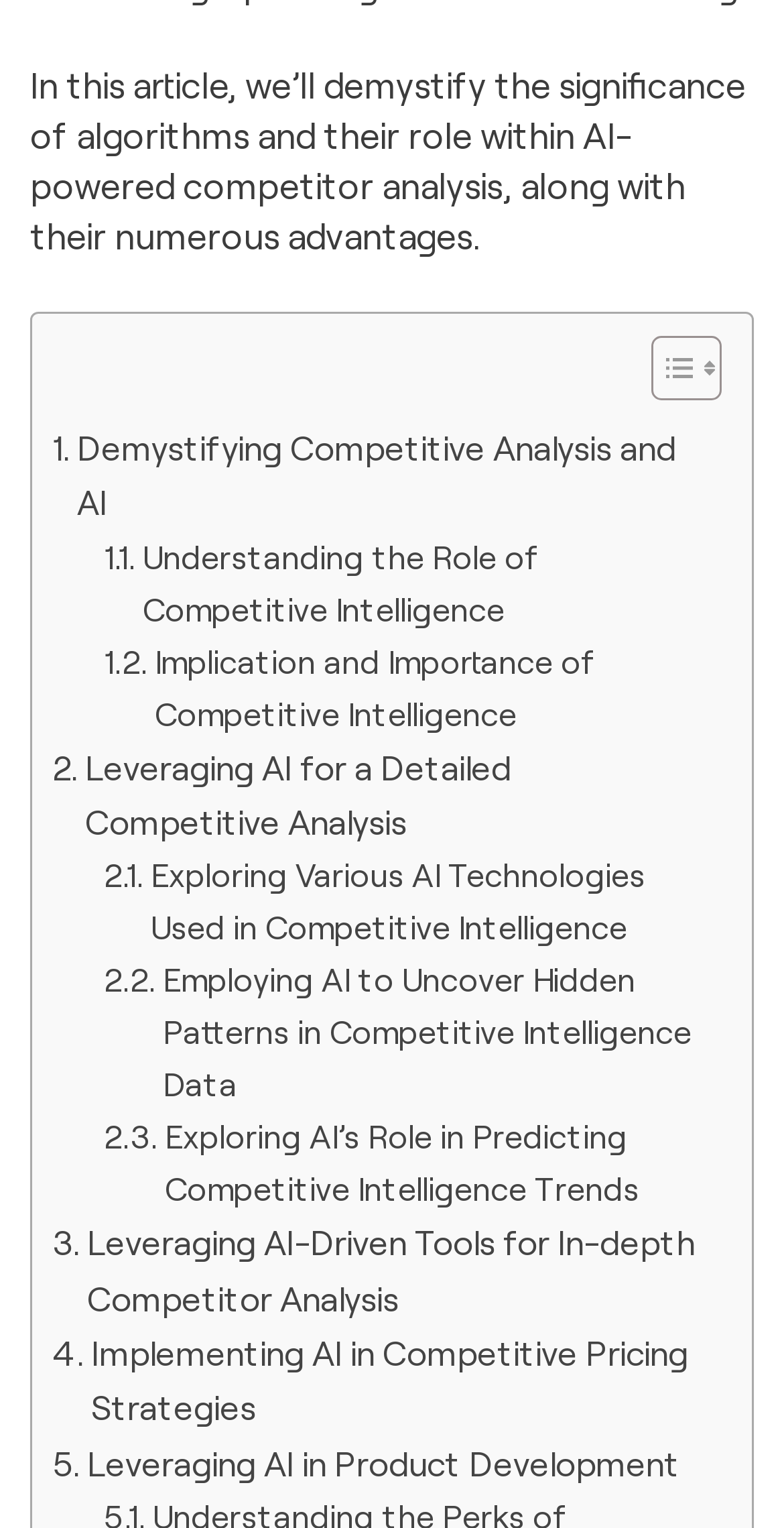Provide a one-word or brief phrase answer to the question:
What is the role of algorithms in the article?

In AI-powered competitor analysis